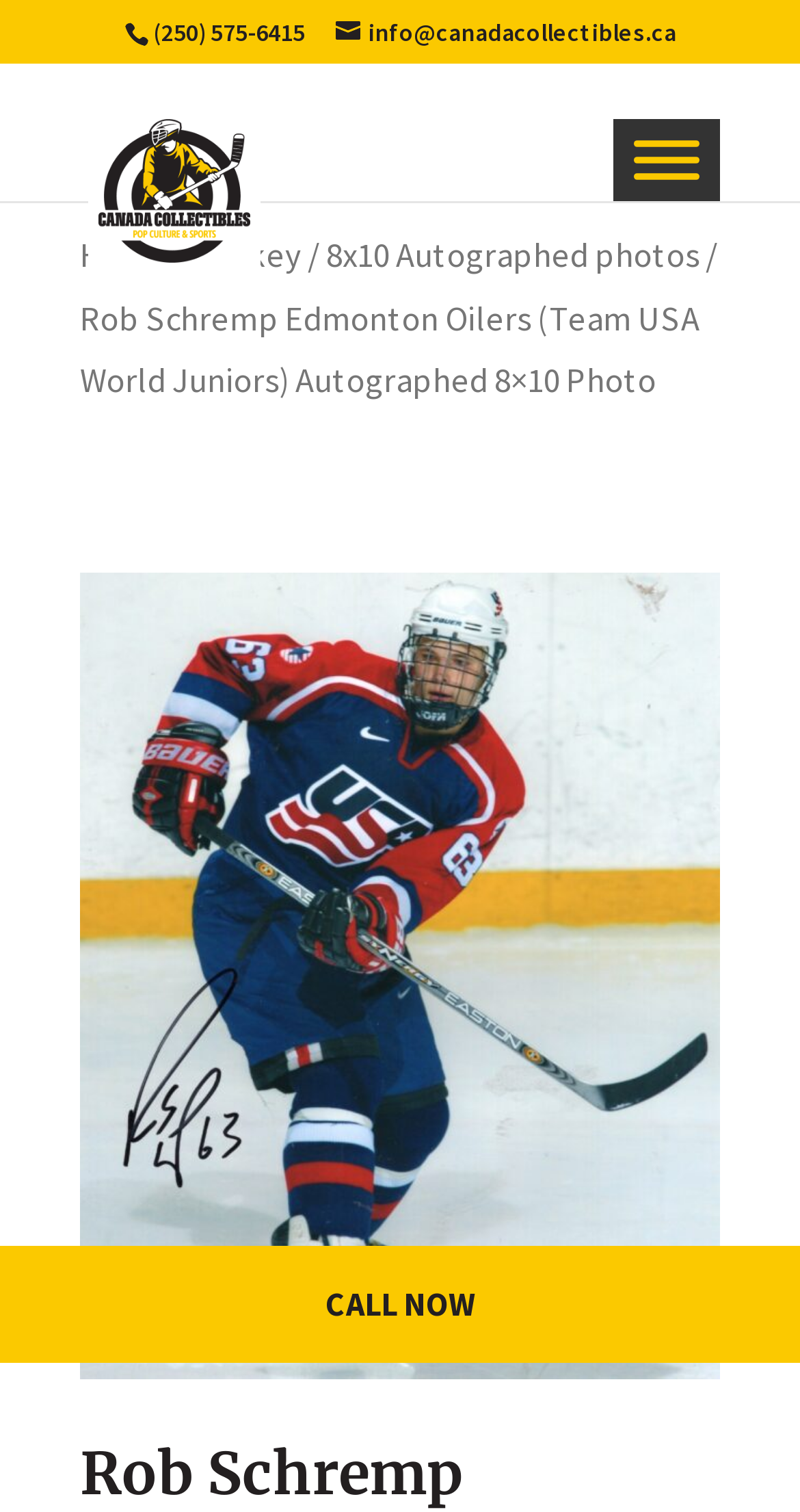What team does Rob Schremp play for?
Based on the image, answer the question with as much detail as possible.

I found the team by looking at the title of the webpage, which mentions 'Rob Schremp Edmonton Oilers'.